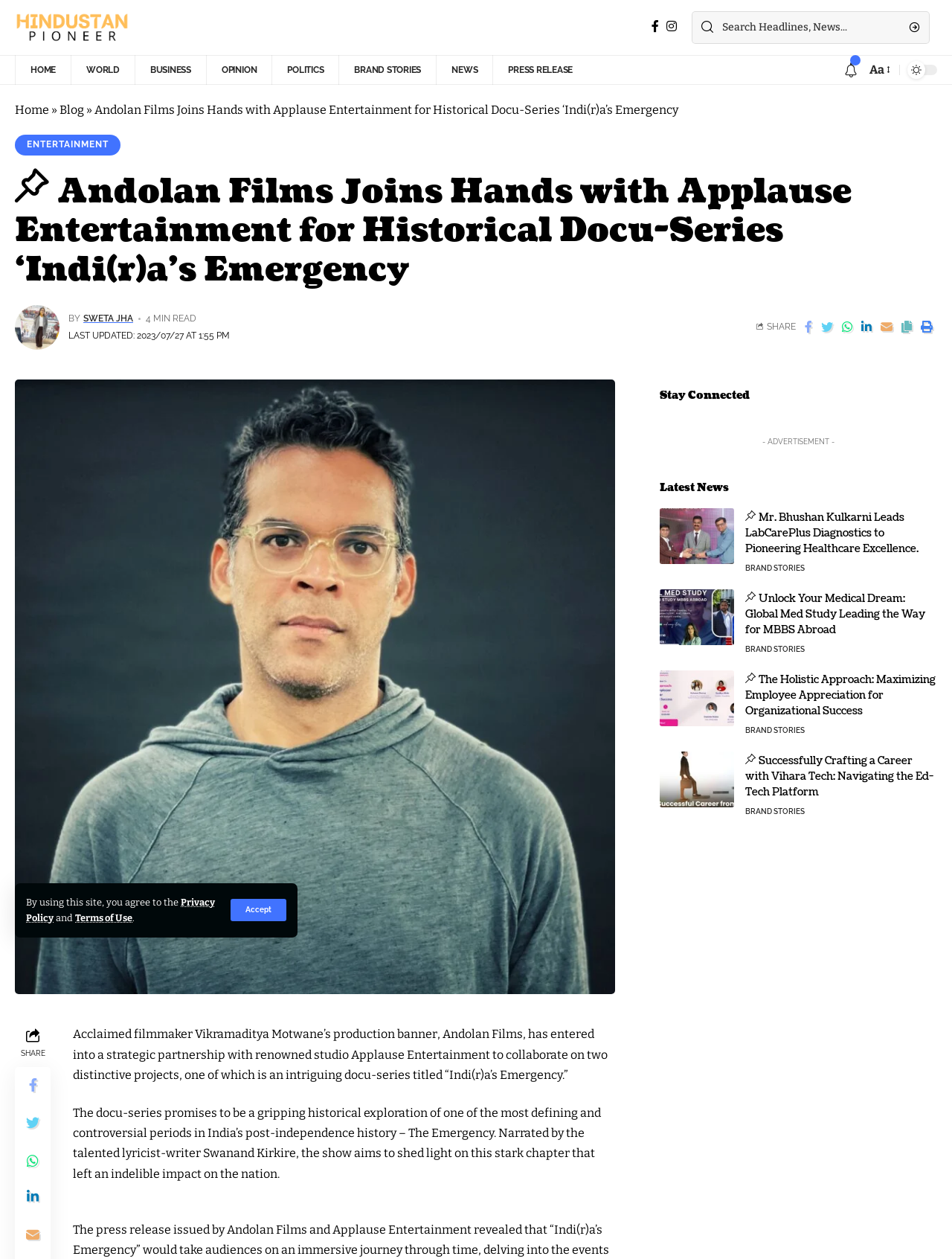Determine the bounding box coordinates for the area that should be clicked to carry out the following instruction: "View the latest news".

[0.693, 0.375, 0.765, 0.383]